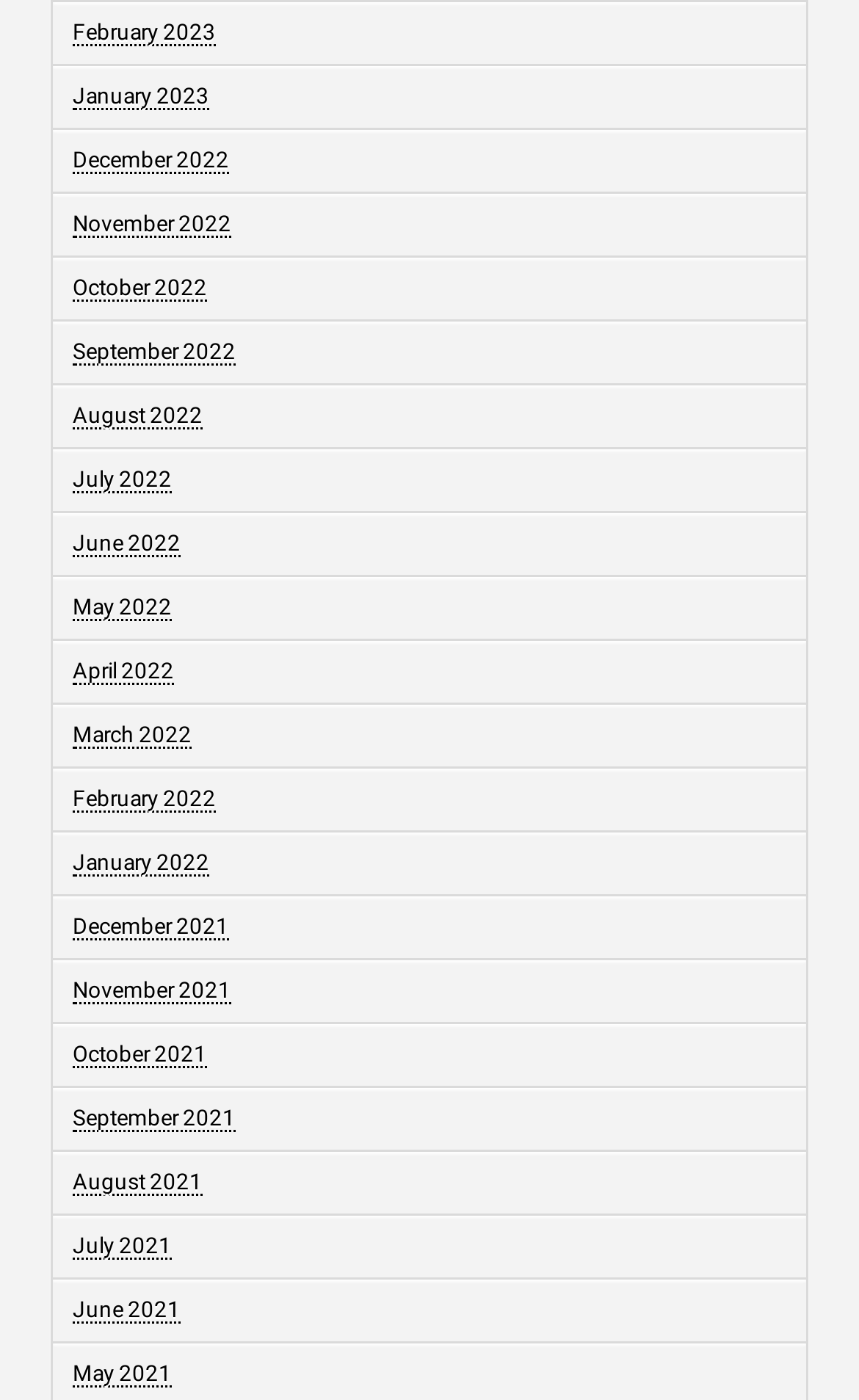What is the most recent month listed?
Provide a comprehensive and detailed answer to the question.

By examining the list of links, I can see that the topmost link is 'February 2023', which suggests that it is the most recent month listed.